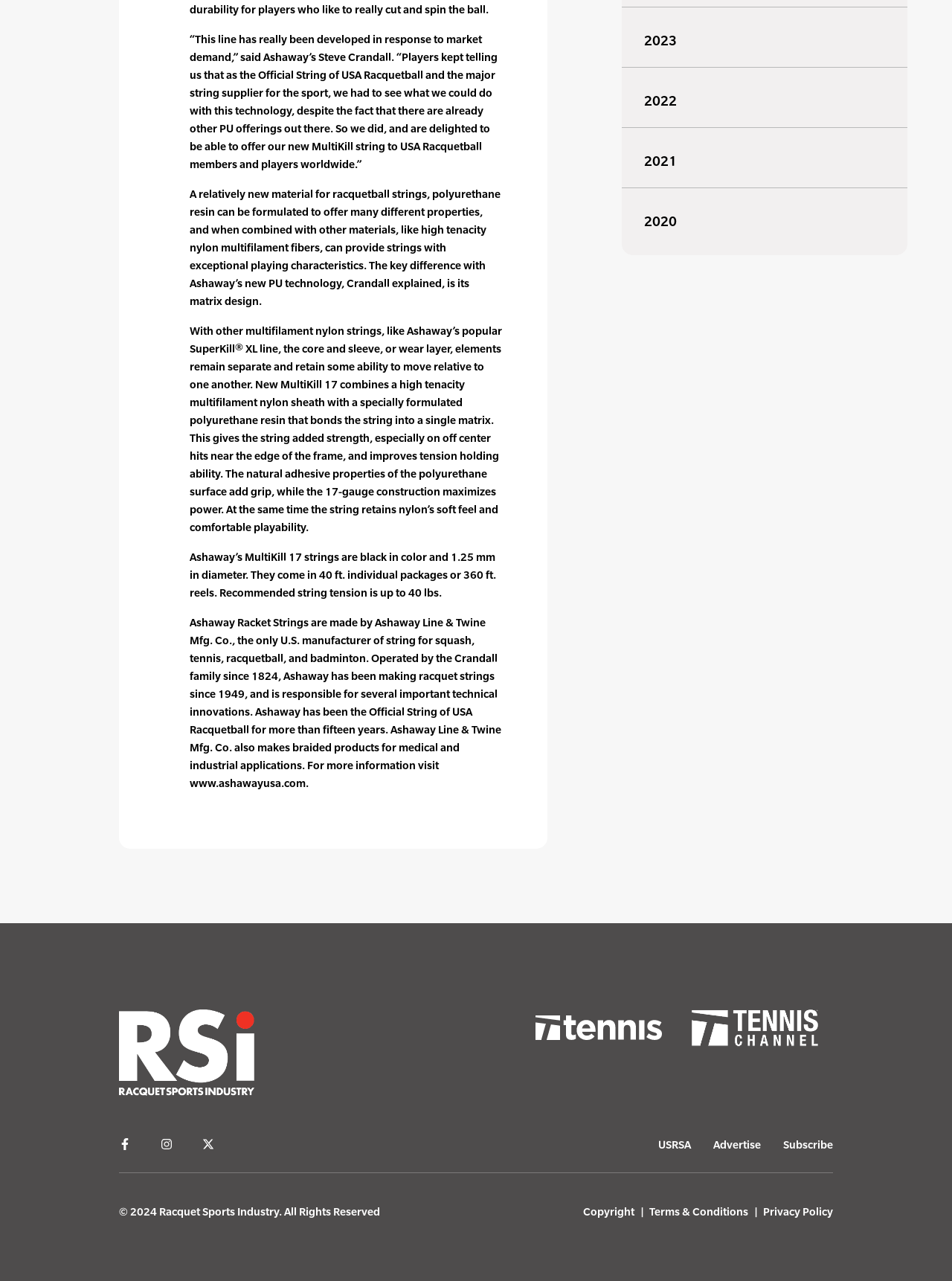What is Ashaway's new string technology?
Please respond to the question thoroughly and include all relevant details.

Based on the text, Ashaway has developed a new string technology called MultiKill, which combines a high tenacity multifilament nylon sheath with a specially formulated polyurethane resin that bonds the string into a single matrix.